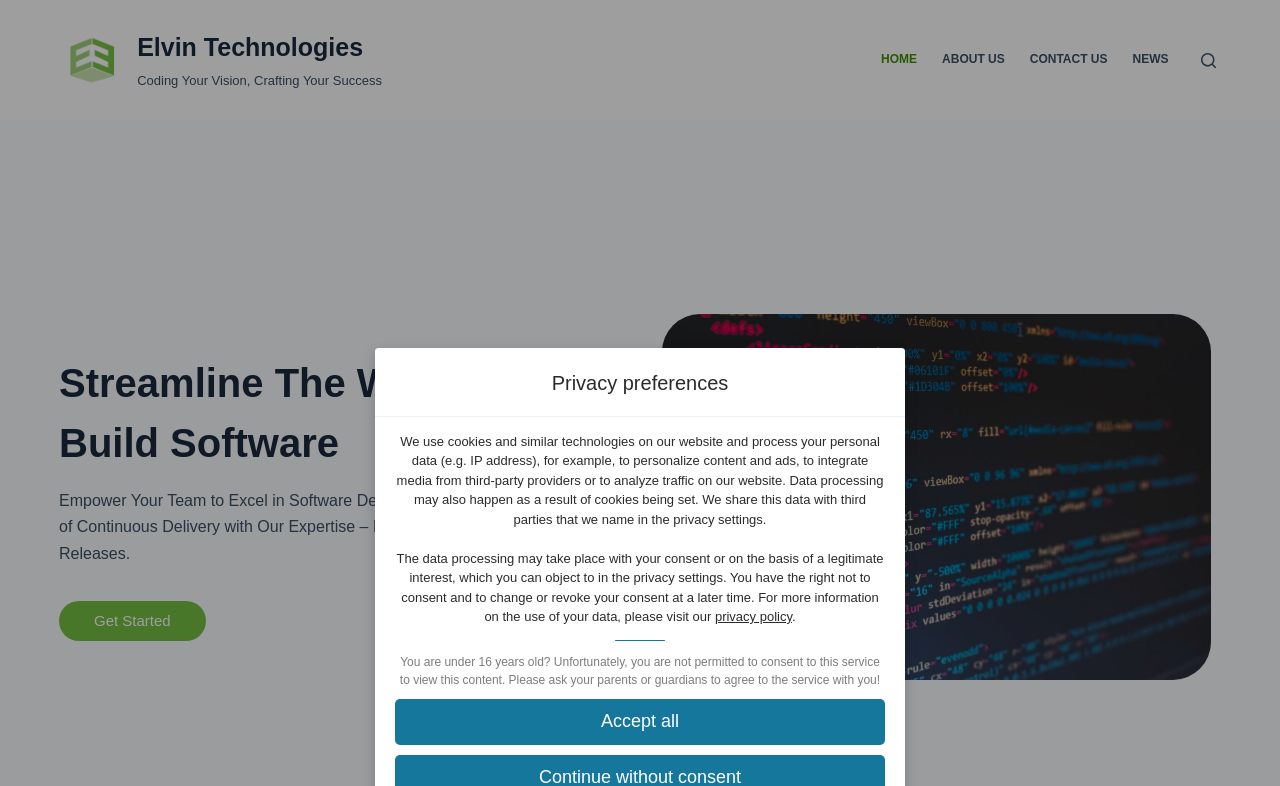Answer this question in one word or a short phrase: What is the purpose of the website?

Software solutions and digital transformation